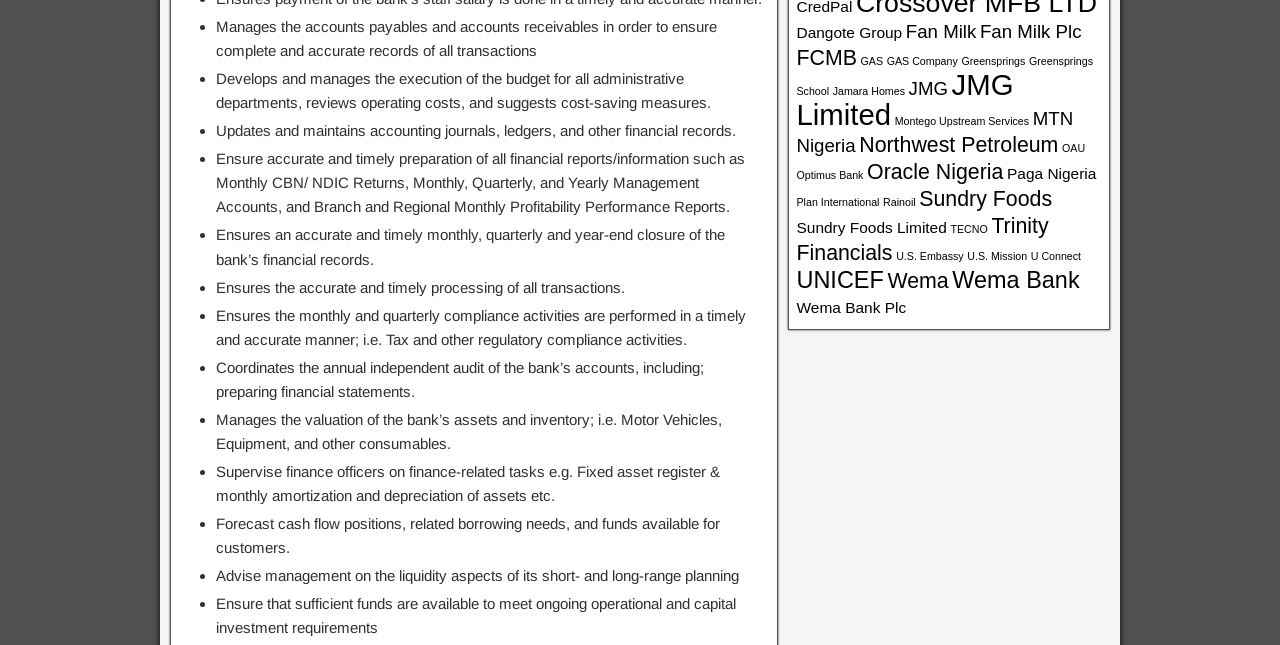Highlight the bounding box coordinates of the element that should be clicked to carry out the following instruction: "Click on Dangote Group". The coordinates must be given as four float numbers ranging from 0 to 1, i.e., [left, top, right, bottom].

[0.622, 0.037, 0.705, 0.063]